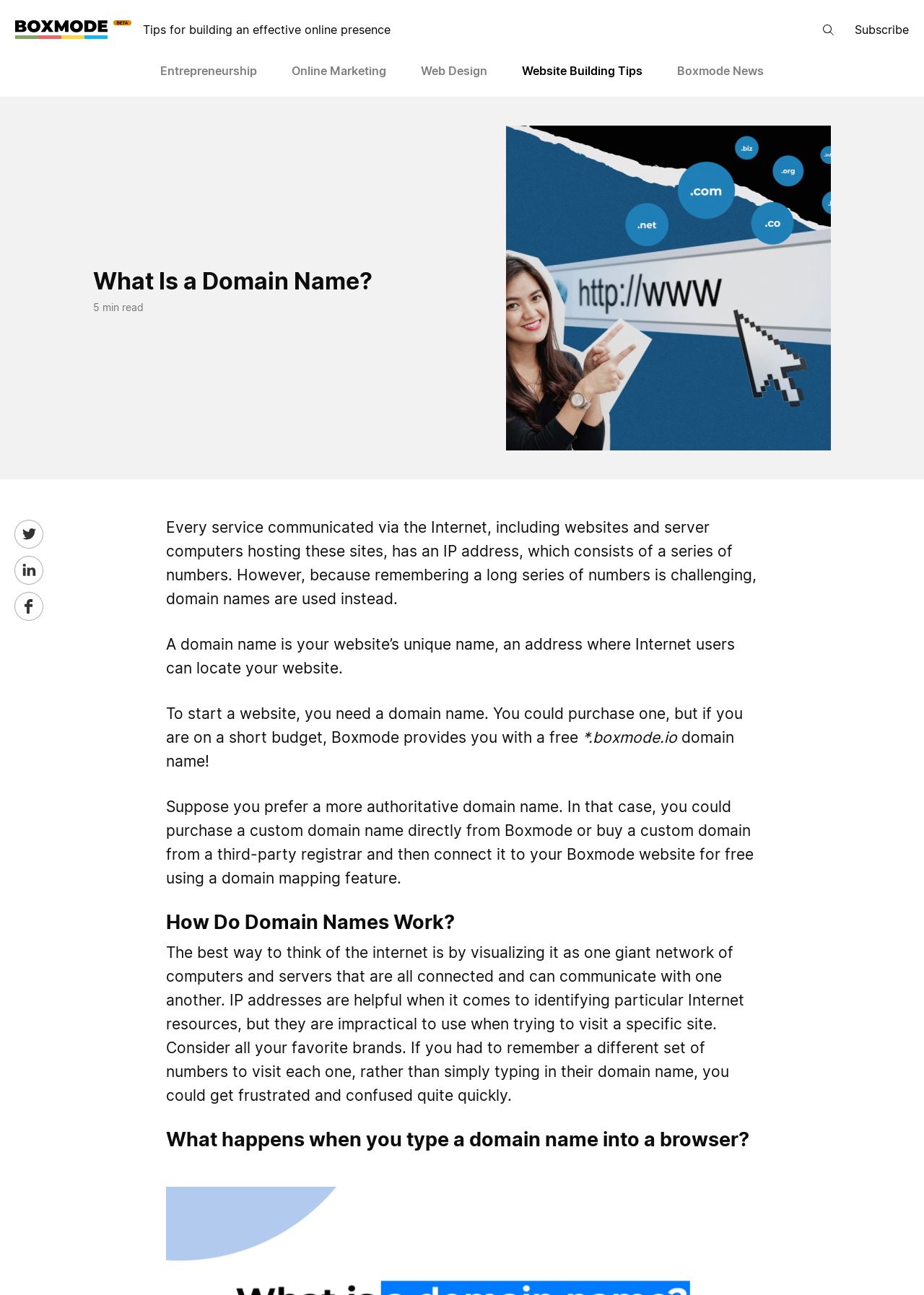Please study the image and answer the question comprehensively:
Can I get a free domain name from Boxmode?

According to the webpage, if I am on a short budget, Boxmode provides a free domain name, which is in the format of '*.boxmode.io'.